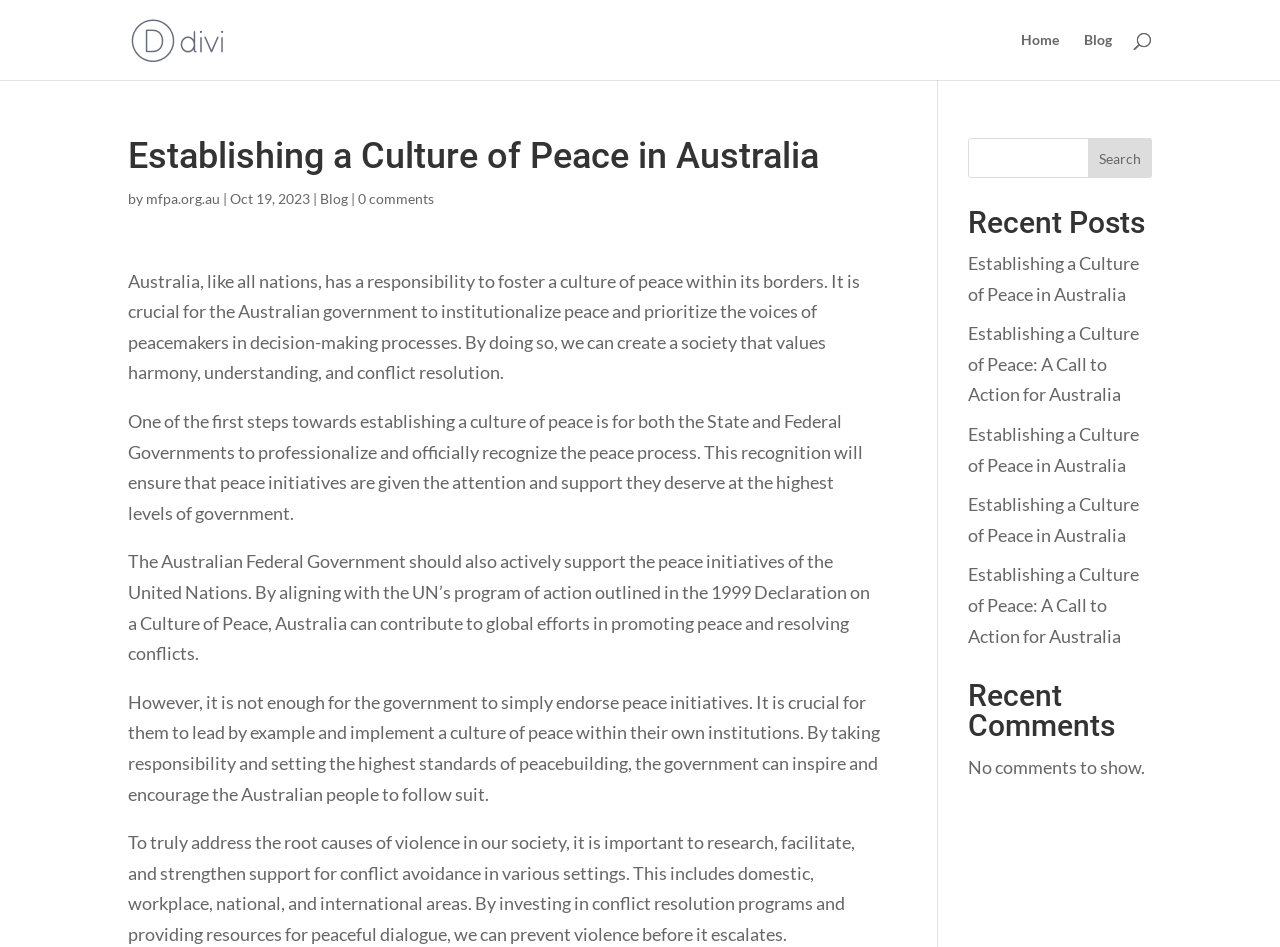Return the bounding box coordinates of the UI element that corresponds to this description: "hot water heater". The coordinates must be given as four float numbers in the range of 0 and 1, [left, top, right, bottom].

None